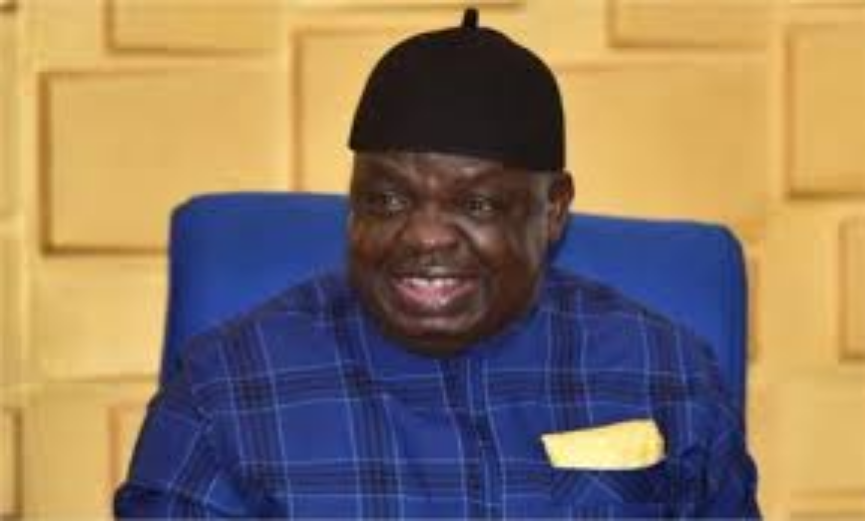What is the color of Dr. Alex Egbona's outfit?
Please interpret the details in the image and answer the question thoroughly.

The caption describes Dr. Alex Egbona's outfit as a traditional blue outfit featuring a checkered pattern, which suggests that the dominant color of his outfit is blue.